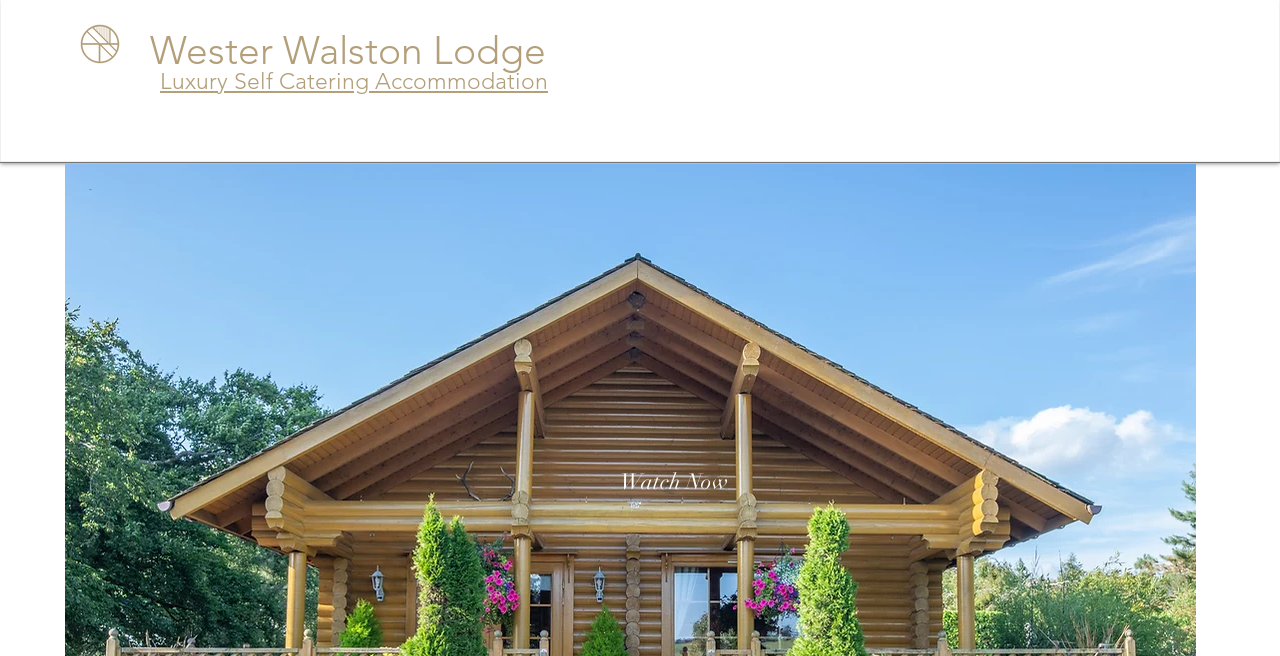Elaborate on the webpage's design and content in a detailed caption.

The webpage appears to be the homepage of Wester Walston Lodge, a luxury self-catering accommodation. At the top of the page, there is a heading that reads "Luxury Self Catering Accommodation" which is also a clickable link. Below this heading, there is a link to "Wester Walston Lodge" situated near the top-left corner of the page.

On the right side of the page, there is a navigation menu labeled "Site" that contains five links: "About", "Gallery", "Availability", "Prices", and "Testimonials". These links are arranged horizontally and are positioned near the top of the page.

Further down the page, there is a prominent link that reads "Watch Now" situated roughly in the middle of the page. This link is likely a call-to-action to watch a video related to the lodge.

At the top-left corner of the page, there is a small image, although its content is not specified.